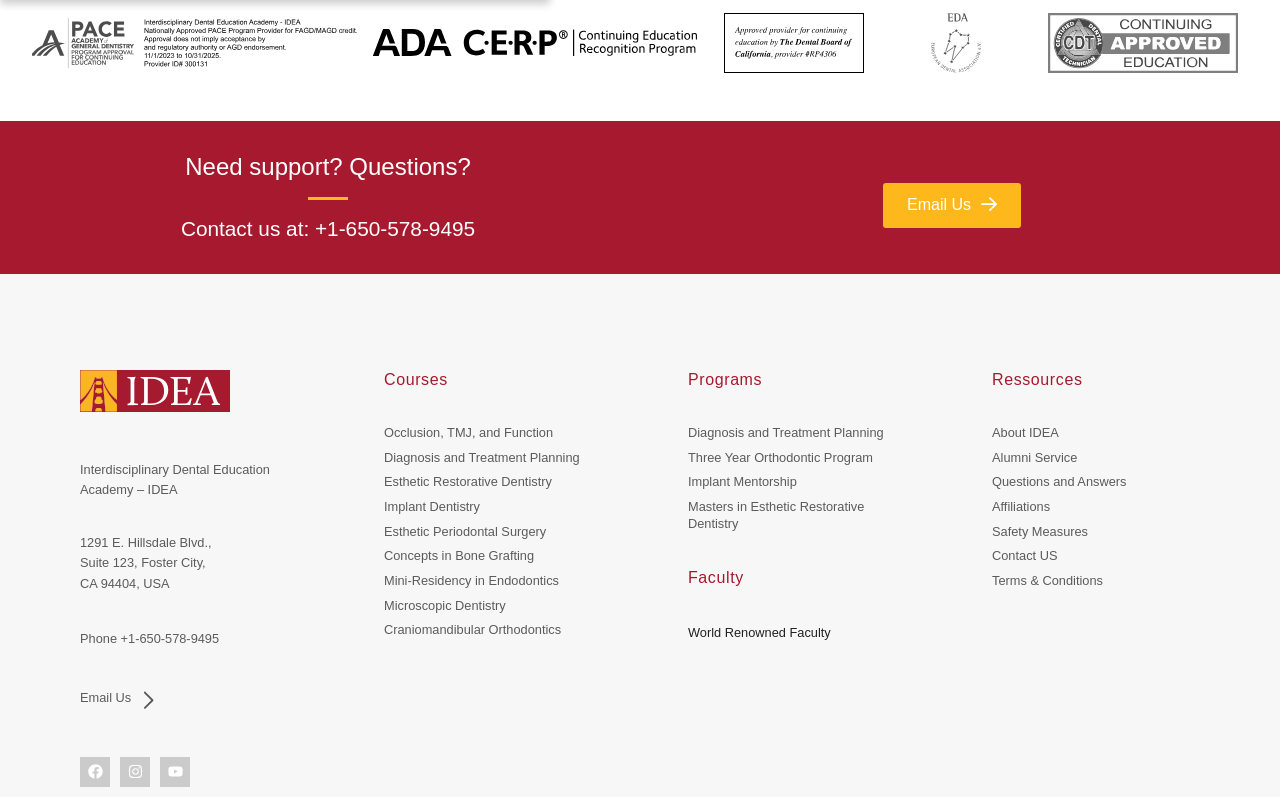Can you provide the bounding box coordinates for the element that should be clicked to implement the instruction: "Contact us at phone number"?

[0.246, 0.273, 0.371, 0.302]